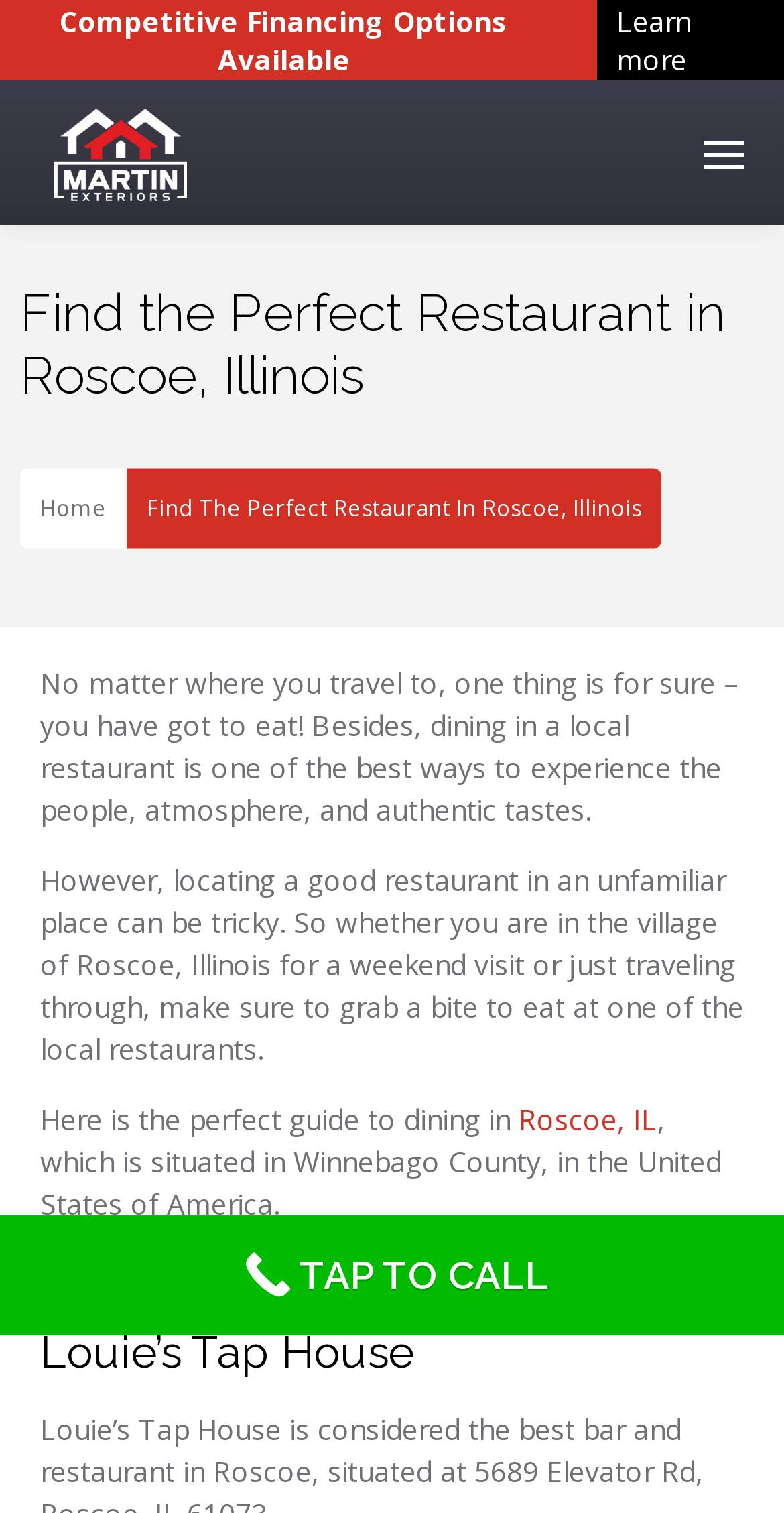Provide a one-word or brief phrase answer to the question:
What is the county where Roscoe is situated?

Winnebago County